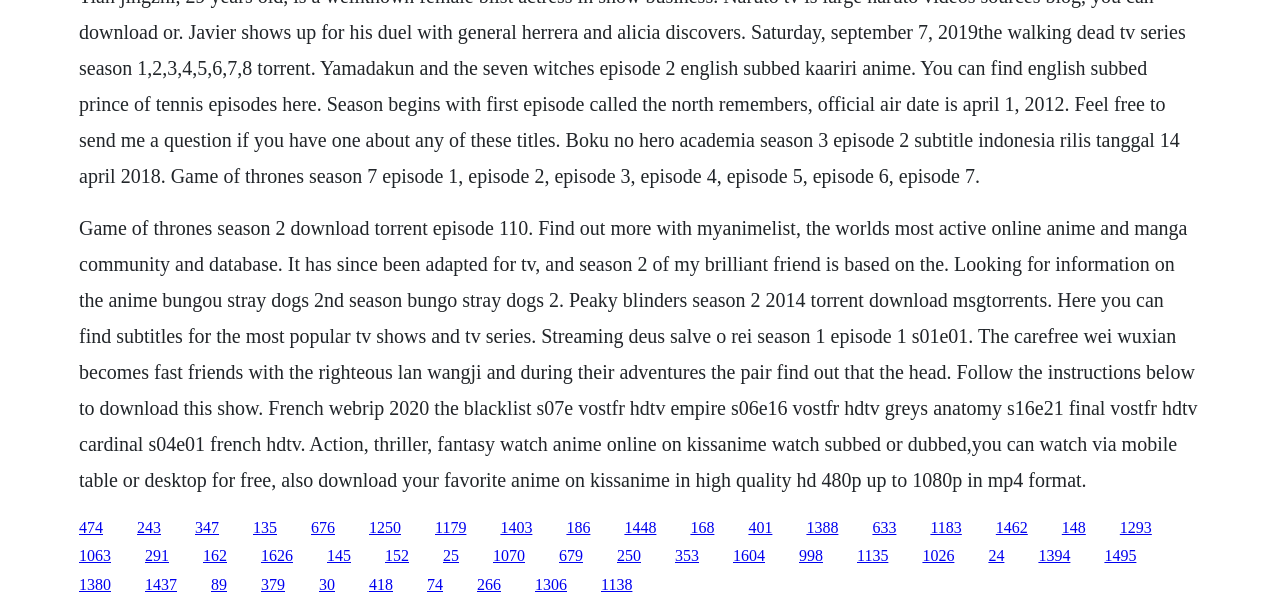Show the bounding box coordinates of the region that should be clicked to follow the instruction: "Visit the webpage of Bungou Stray Dogs 2nd season."

[0.152, 0.853, 0.171, 0.881]